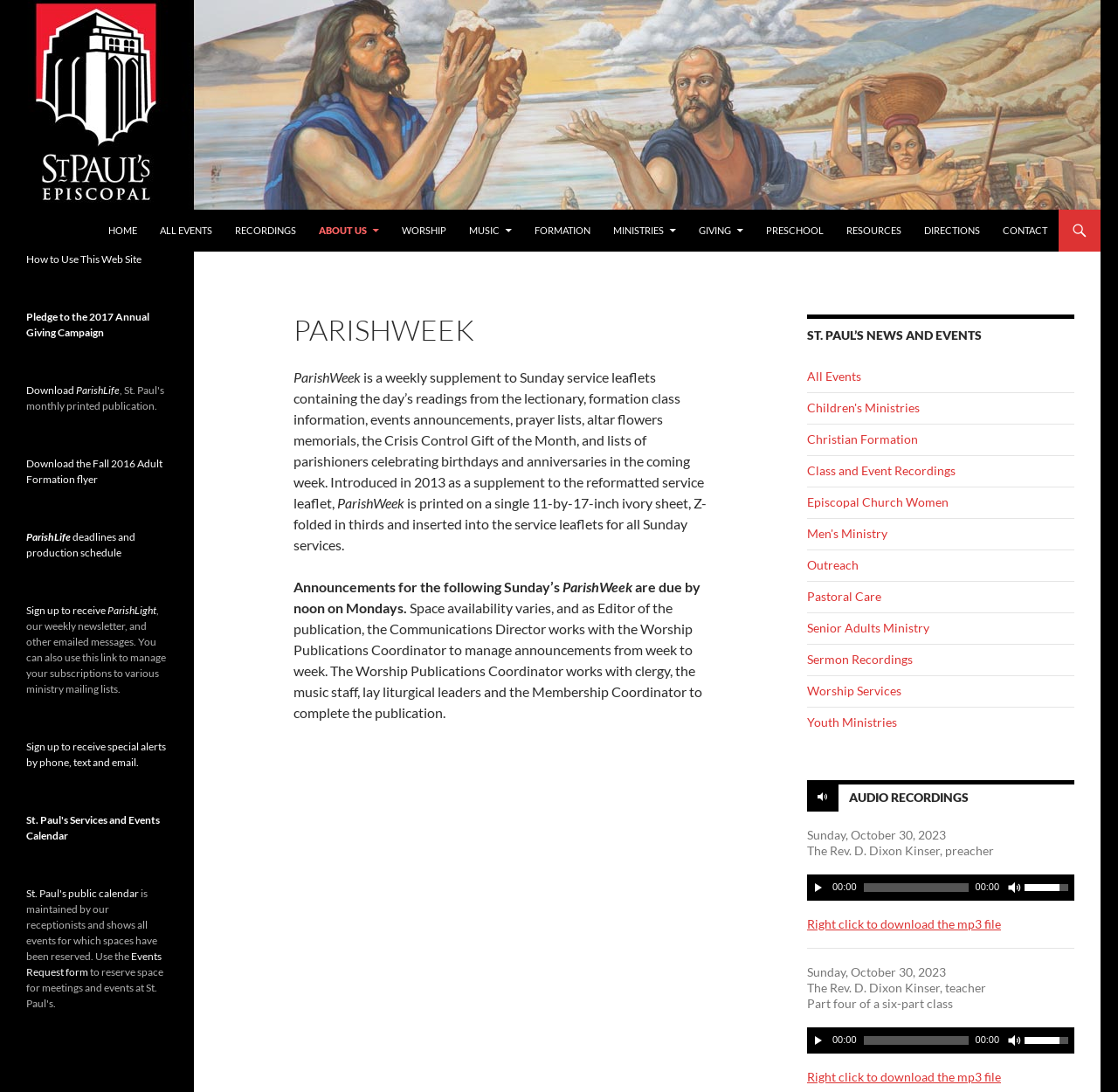Ascertain the bounding box coordinates for the UI element detailed here: "St. Paul's public calendar". The coordinates should be provided as [left, top, right, bottom] with each value being a float between 0 and 1.

[0.023, 0.812, 0.124, 0.824]